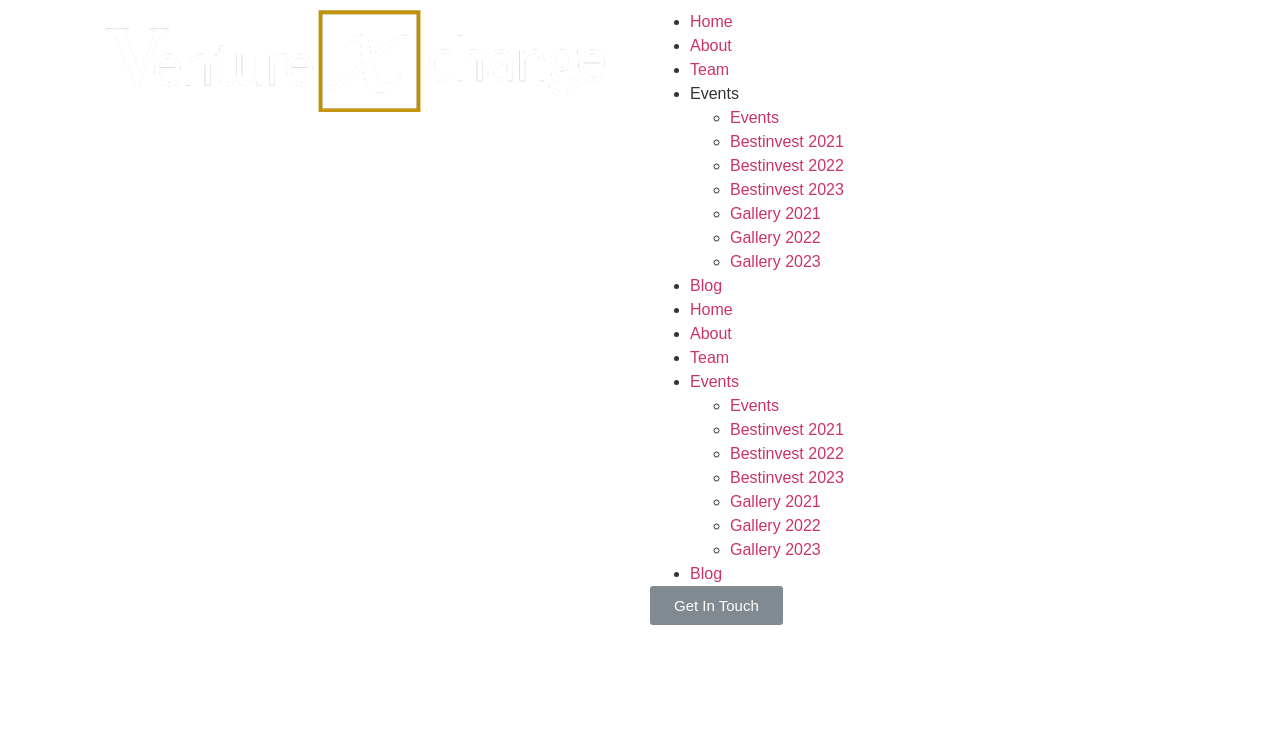Predict the bounding box coordinates of the area that should be clicked to accomplish the following instruction: "view bestinvest 2021". The bounding box coordinates should consist of four float numbers between 0 and 1, i.e., [left, top, right, bottom].

[0.57, 0.182, 0.659, 0.205]